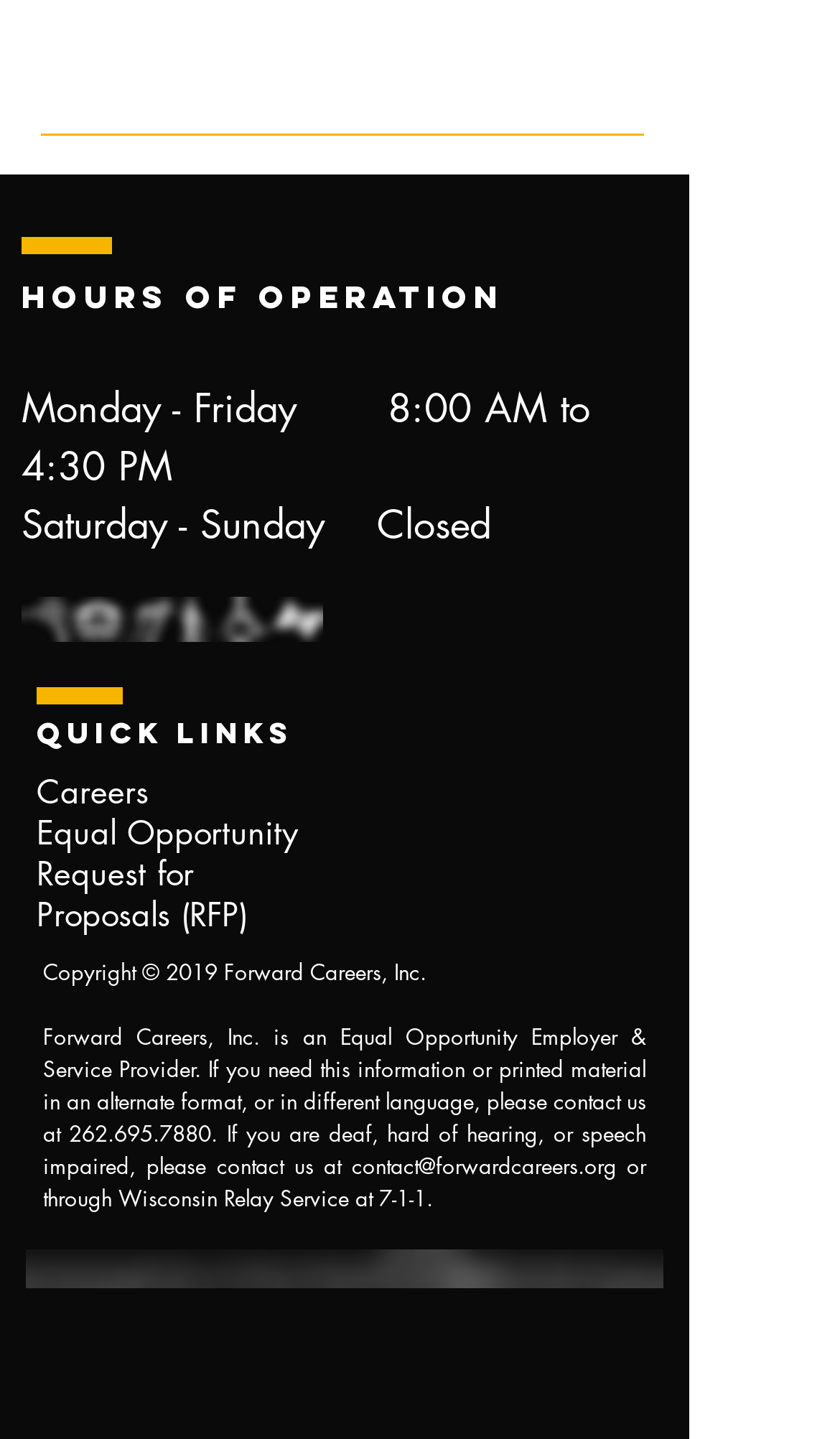What is the name of the organization?
Please provide a comprehensive answer to the question based on the webpage screenshot.

I found the copyright information at the bottom of the webpage, which mentions the name of the organization as Forward Careers, Inc.